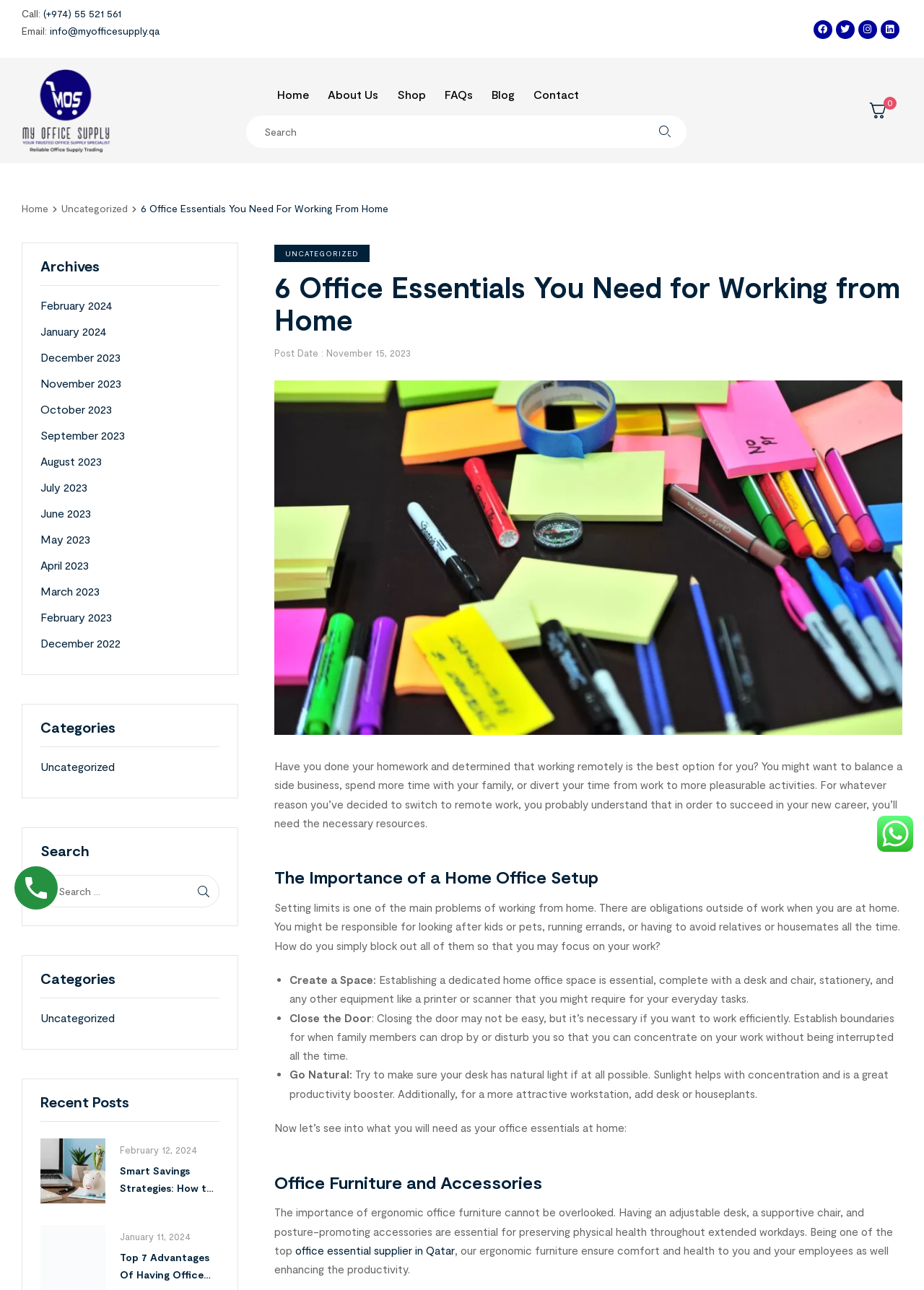How many categories are listed?
Refer to the image and offer an in-depth and detailed answer to the question.

I found the categories section by looking at the right sidebar of the webpage, where the categories are usually displayed. There is only one category listed, which is 'Uncategorized'.